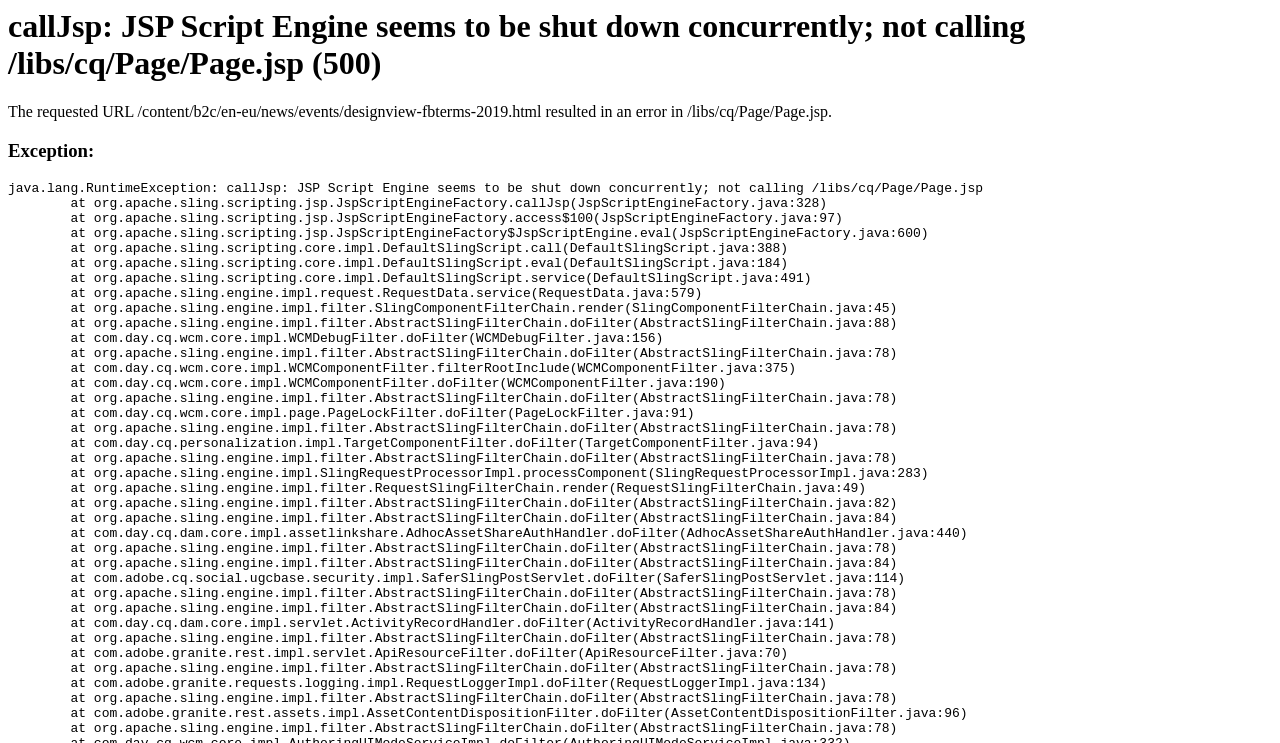Please determine and provide the text content of the webpage's heading.

callJsp: JSP Script Engine seems to be shut down concurrently; not calling /libs/cq/Page/Page.jsp (500)